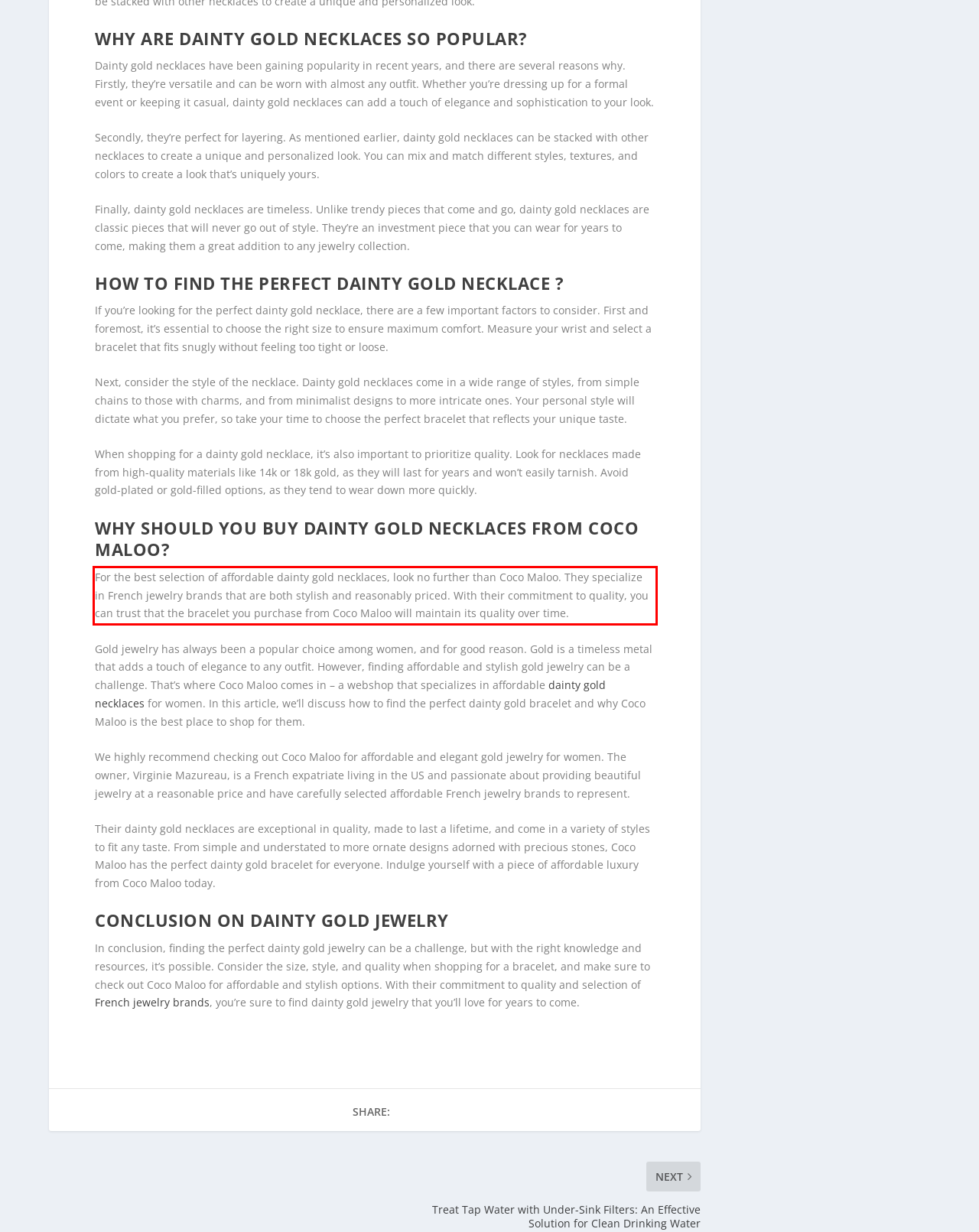Please analyze the screenshot of a webpage and extract the text content within the red bounding box using OCR.

For the best selection of affordable dainty gold necklaces, look no further than Coco Maloo. They specialize in French jewelry brands that are both stylish and reasonably priced. With their commitment to quality, you can trust that the bracelet you purchase from Coco Maloo will maintain its quality over time.